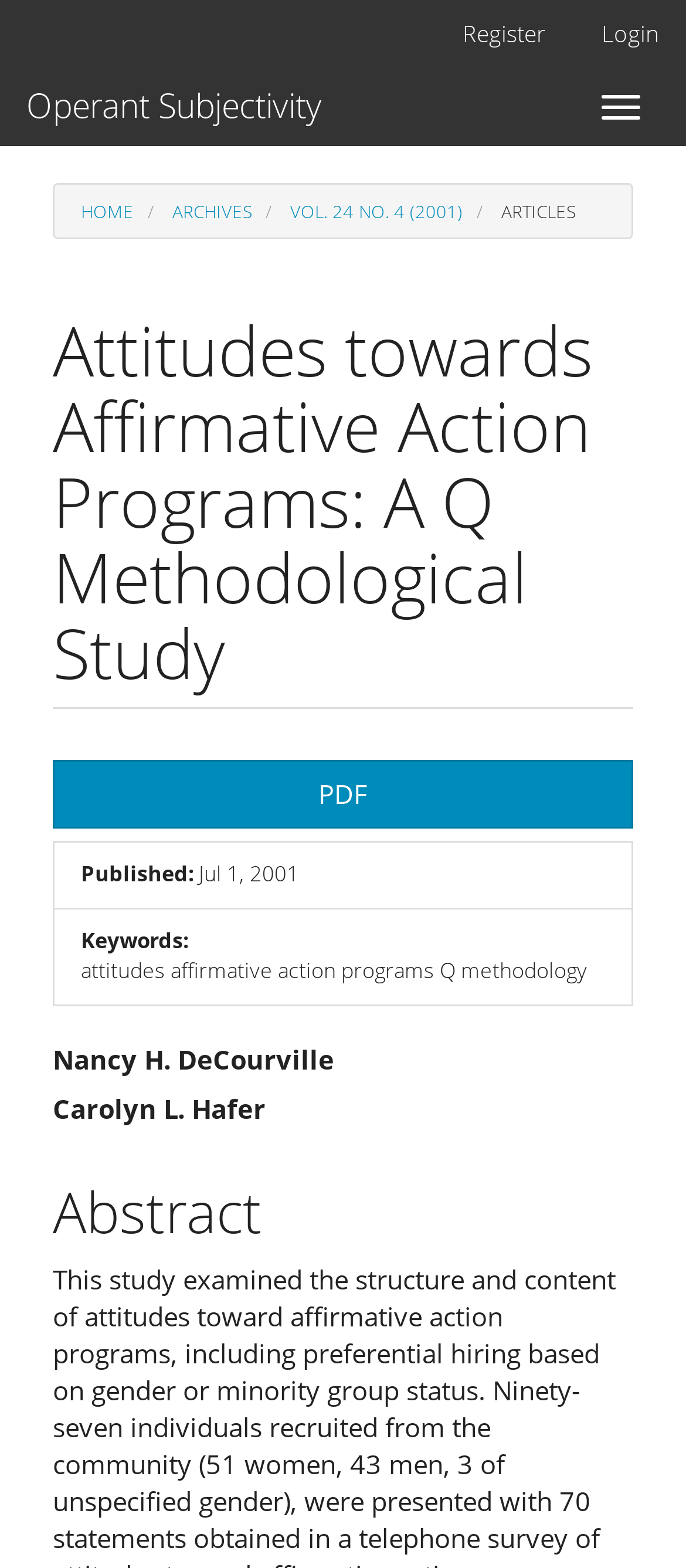Please find the bounding box coordinates of the element that you should click to achieve the following instruction: "toggle navigation". The coordinates should be presented as four float numbers between 0 and 1: [left, top, right, bottom].

[0.849, 0.049, 0.962, 0.087]